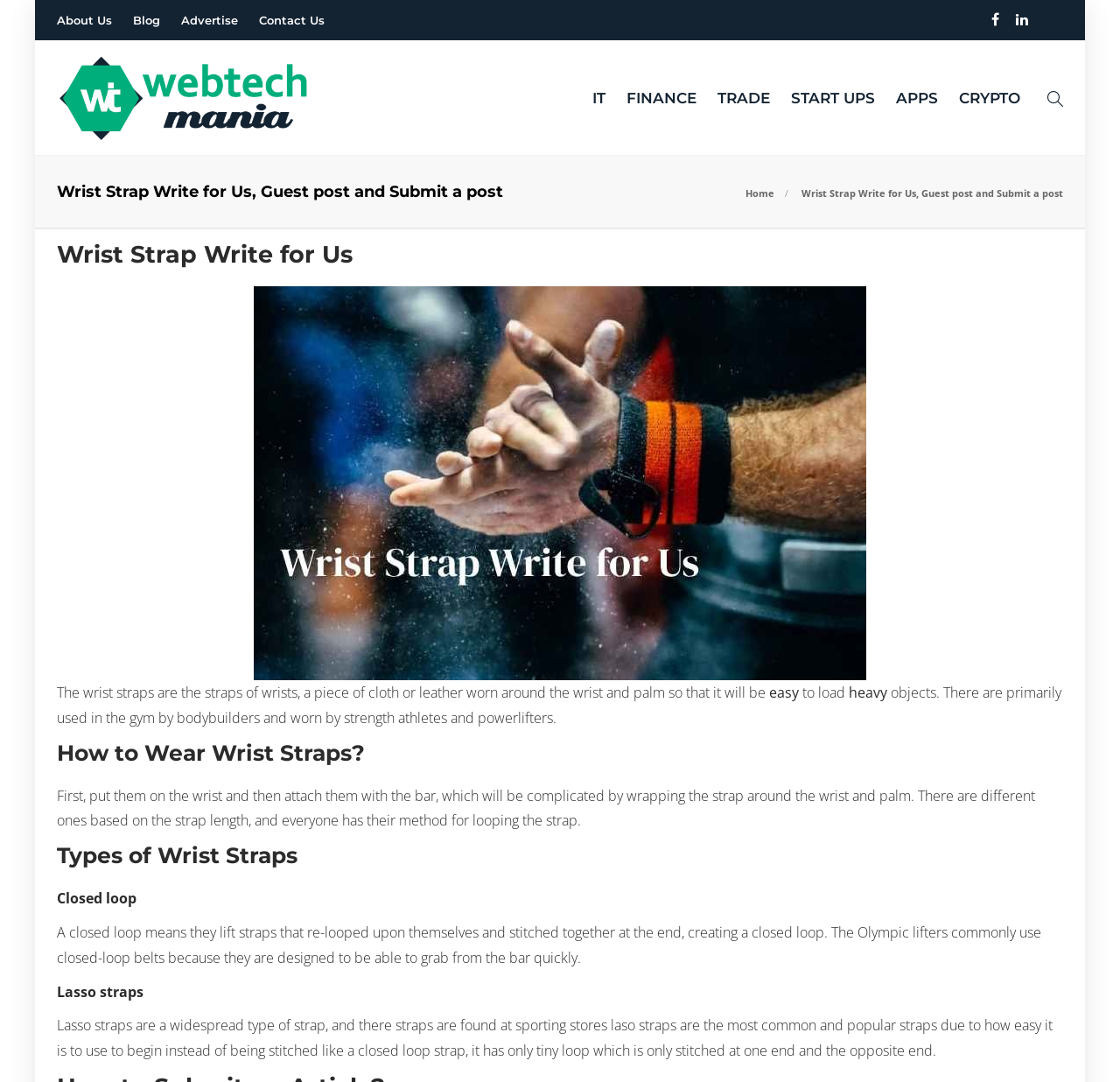Please identify the bounding box coordinates of the element I should click to complete this instruction: 'Click on Contact Us'. The coordinates should be given as four float numbers between 0 and 1, like this: [left, top, right, bottom].

[0.231, 0.002, 0.29, 0.035]